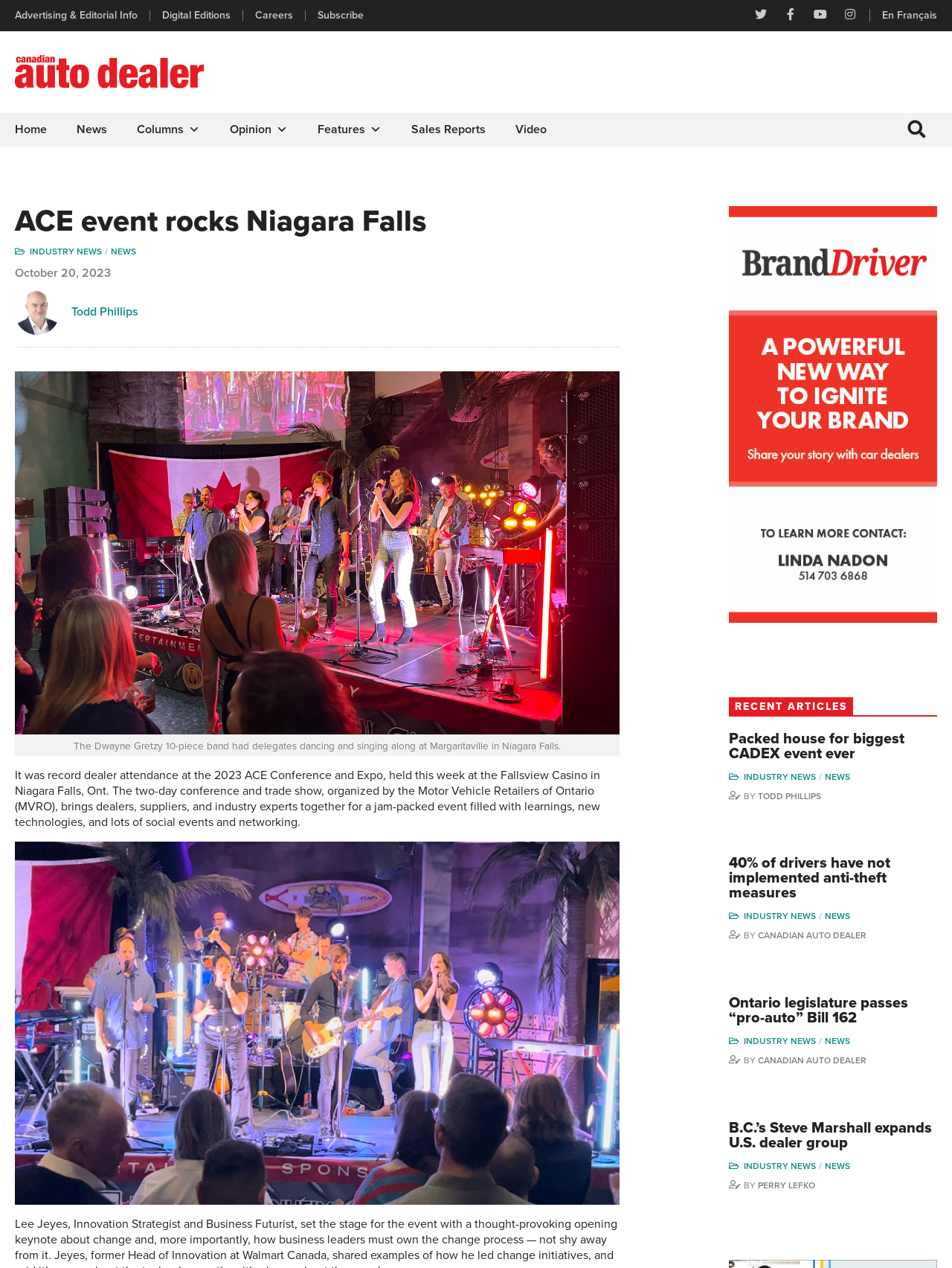Locate the bounding box coordinates of the clickable part needed for the task: "Read the news".

[0.08, 0.089, 0.112, 0.115]